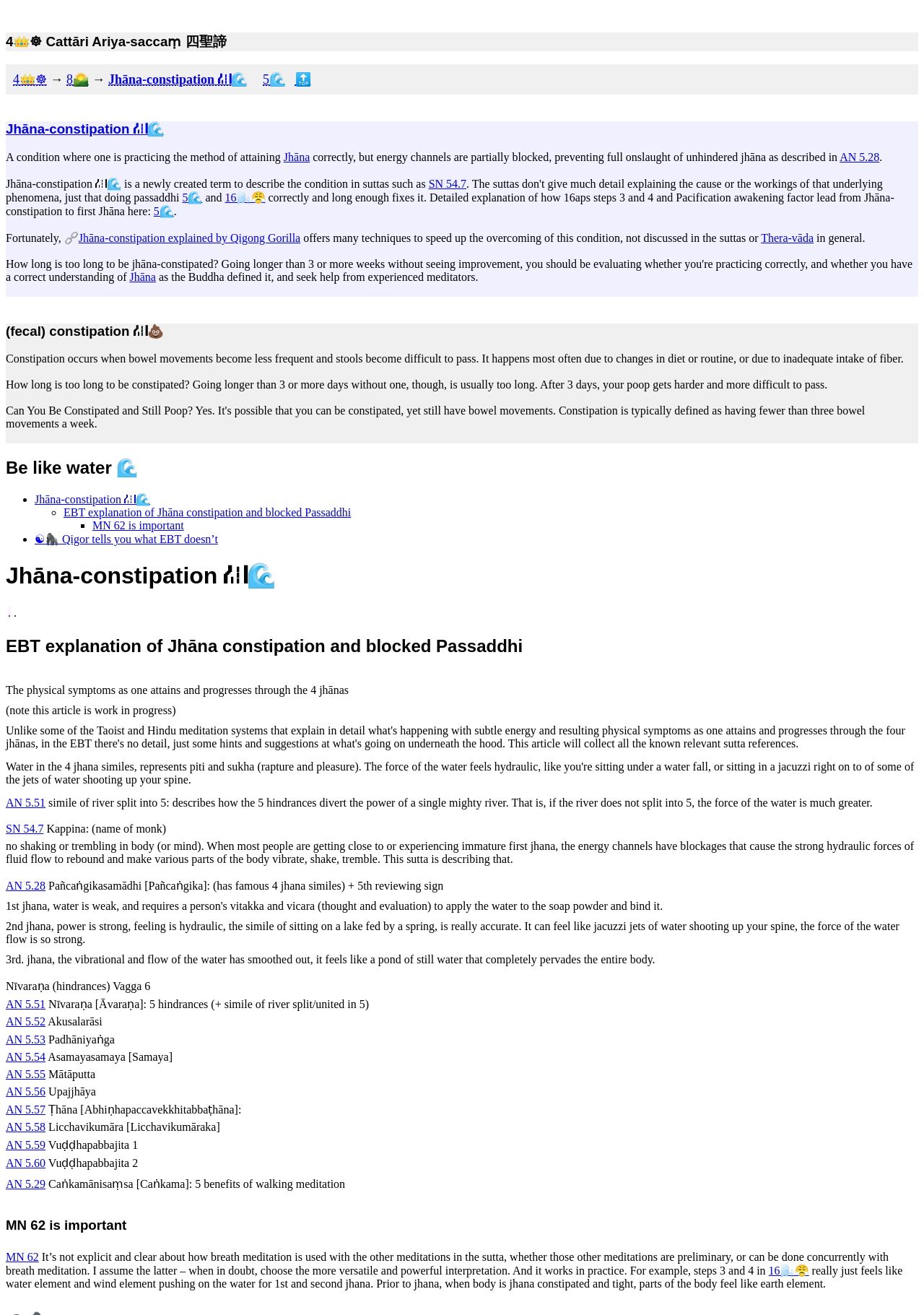What is Jhāna-constipation?
Based on the visual, give a brief answer using one word or a short phrase.

A condition where one is practicing the method of attaining Jhāna correctly, but energy channels are partially blocked